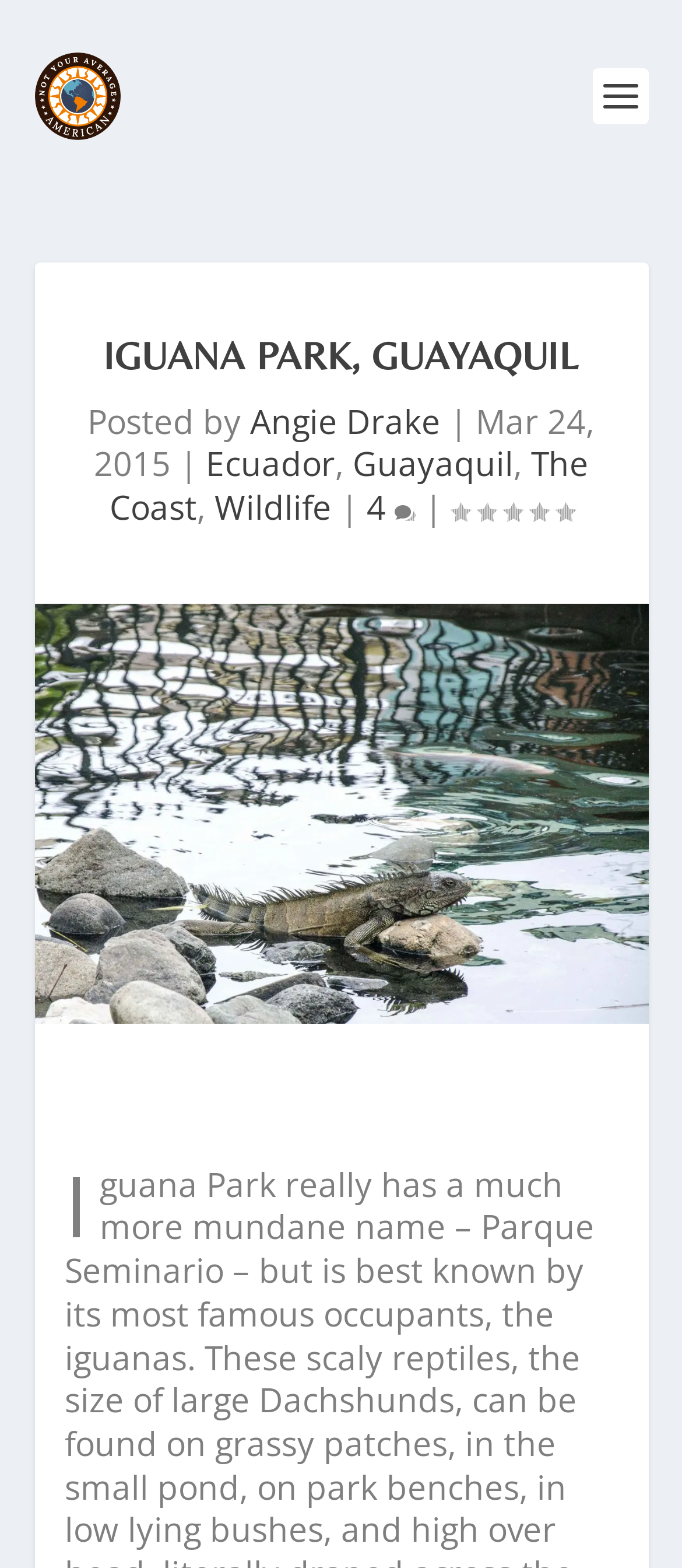Who posted the article?
Please provide a detailed and thorough answer to the question.

The author of the article can be found next to the 'Posted by' text, which is 'Angie Drake', indicating that Angie Drake is the one who posted the article.